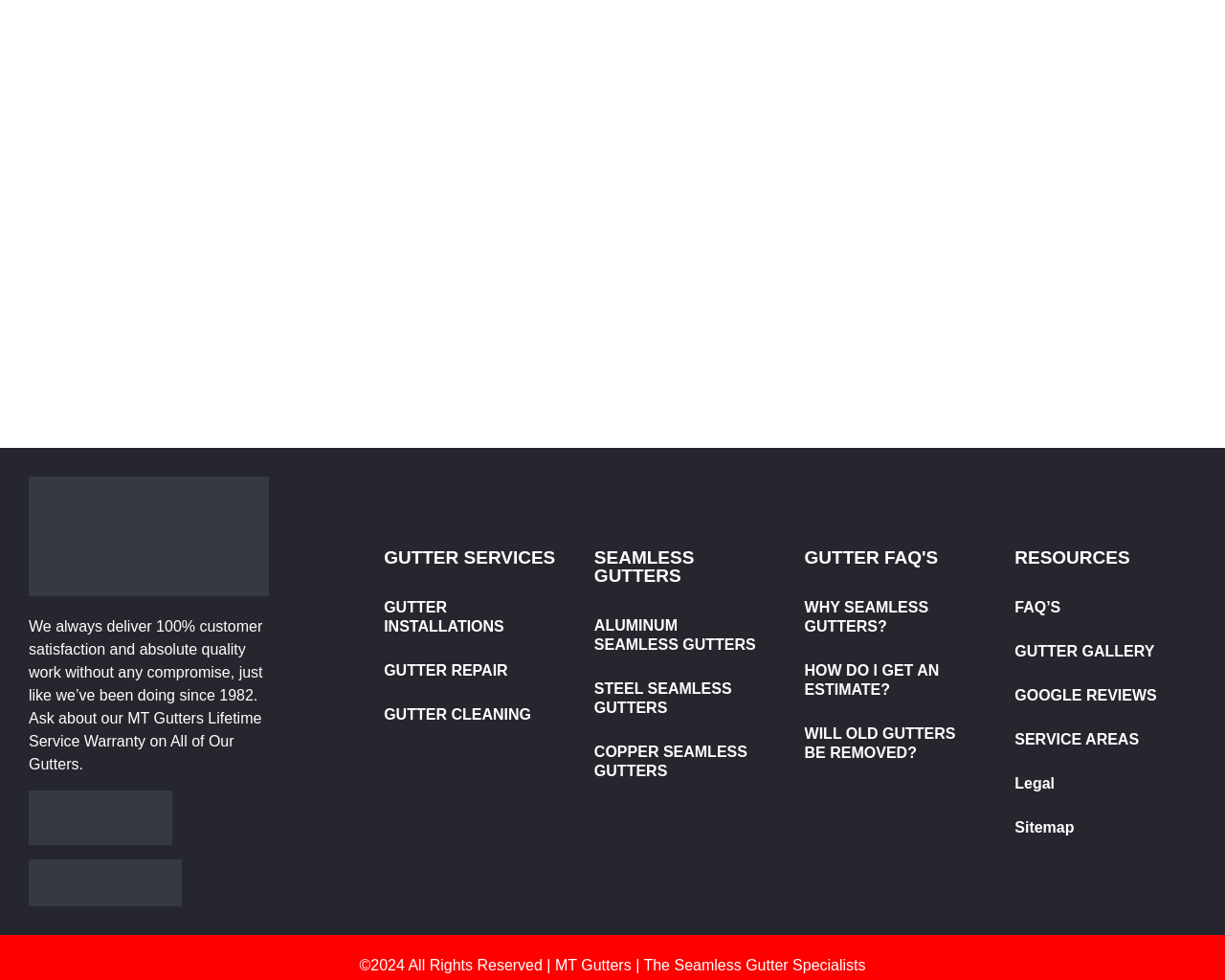What is the company's lifetime service warranty?
Please provide a comprehensive answer based on the details in the screenshot.

The company's lifetime service warranty is mentioned in the StaticText element with the text 'We always deliver 100% customer satisfaction and absolute quality work without any compromise, just like we’ve been doing since 1982. Ask about our MT Gutters Lifetime Service Warranty on All of Our Gutters.'